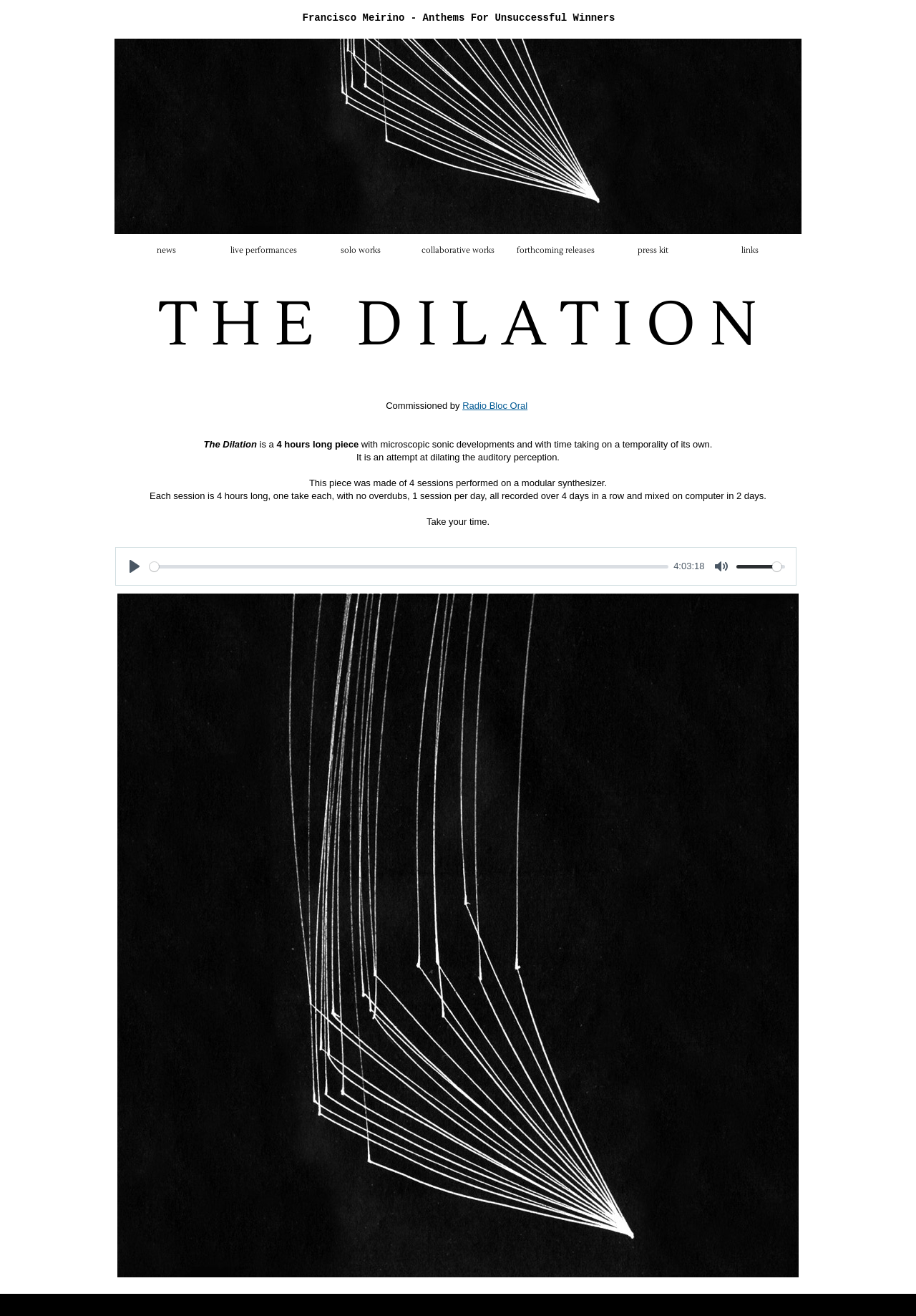Construct a thorough caption encompassing all aspects of the webpage.

The webpage appears to be a music-related page, specifically showcasing Francisco Meirino's album "Anthems For Unsuccessful Winners". At the top, there is a small, almost invisible text element containing a single non-breaking space character. Below this, the album title is prominently displayed in a large font.

To the left of the album title, there is a large image that takes up most of the width of the page. Above this image, there is a smaller text element containing the words "press kit" and another text element containing the word "Works".

The main content of the page is a music player, which is located below the album title and image. The music player has a play button, a seek slider, a current time display, a mute button, and a volume slider. The music player is set to play a 4-hour and 3-minute long track.

Below the music player, there is a section of text that describes the album. The text is divided into several paragraphs, with the title "T H E D I L A T I O N" in a large font. The text describes the album as a 4-hour long piece with microscopic sonic developments, and explains that it was created using a modular synthesizer over the course of 4 days.

At the bottom of the page, there is another large image that takes up most of the width of the page. There are also several small text elements containing links and other information, including a link to "Radio Bloc Oral".